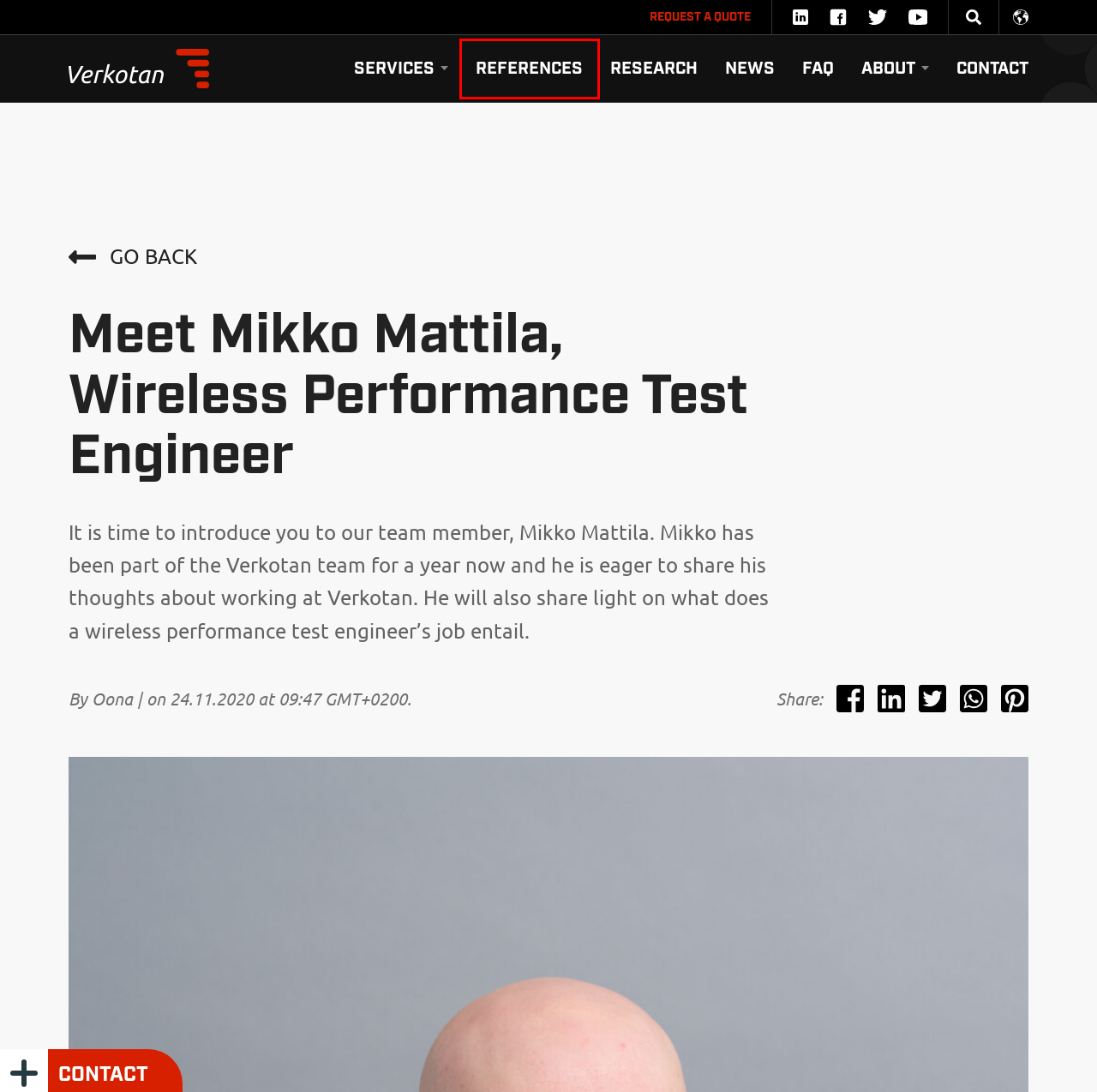Given a webpage screenshot with a UI element marked by a red bounding box, choose the description that best corresponds to the new webpage that will appear after clicking the element. The candidates are:
A. News - Verkotan
B. Privacy Policy - Verkotan
C. Wireless Testing Services - Antenna Testing Services - Accredited Test Lab
D. Research - Verkotan
E. Request a quote - Verkotan
F. Contact - Verkotan
G. FAQ - Verkotan
H. References - Verkotan

H